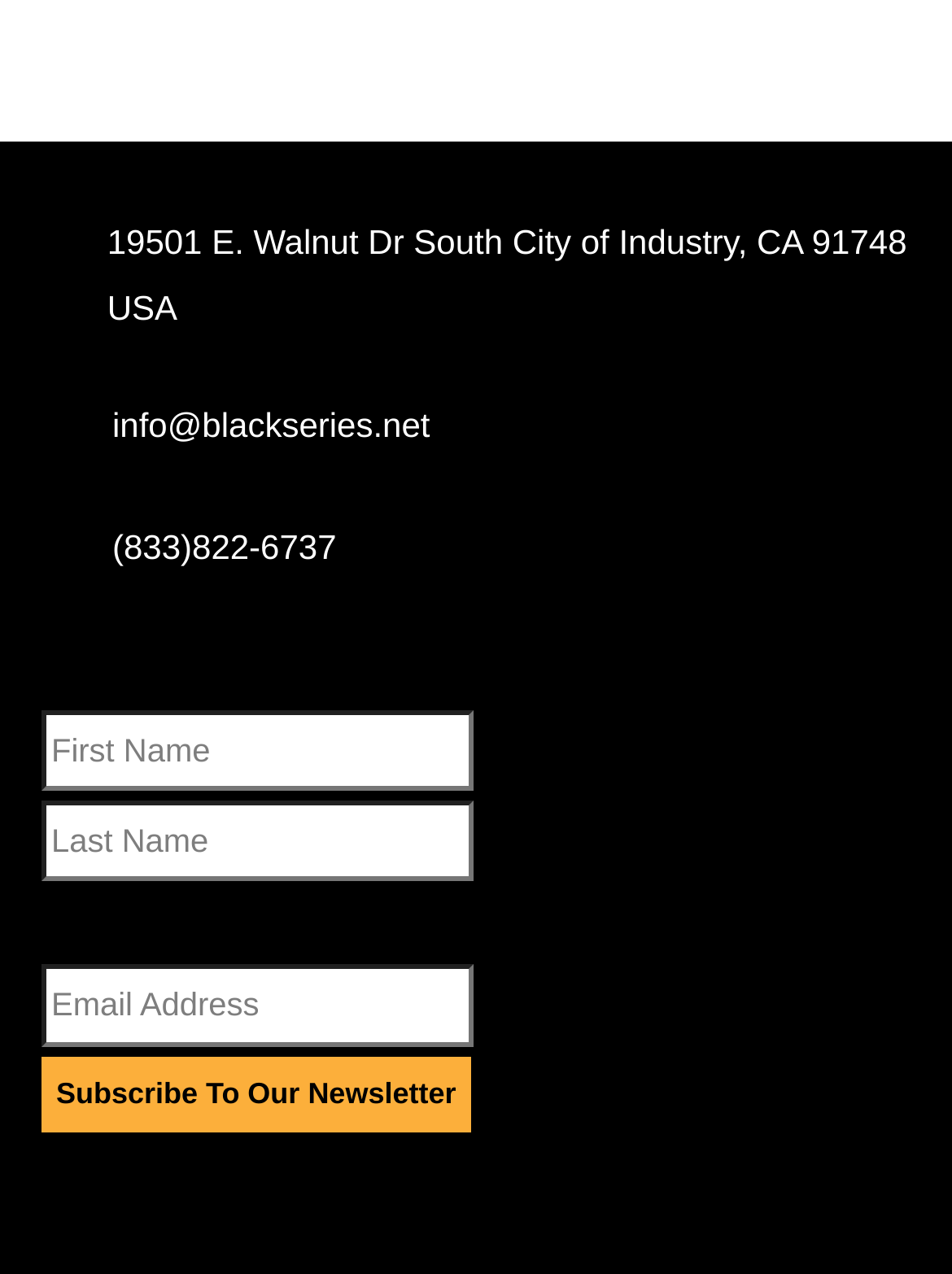What is the address of the company?
Using the information from the image, answer the question thoroughly.

I found the address by looking at the first description list detail, which contains a link with the text '19501 E. Walnut Dr South City of Industry, CA 91748 USA'.